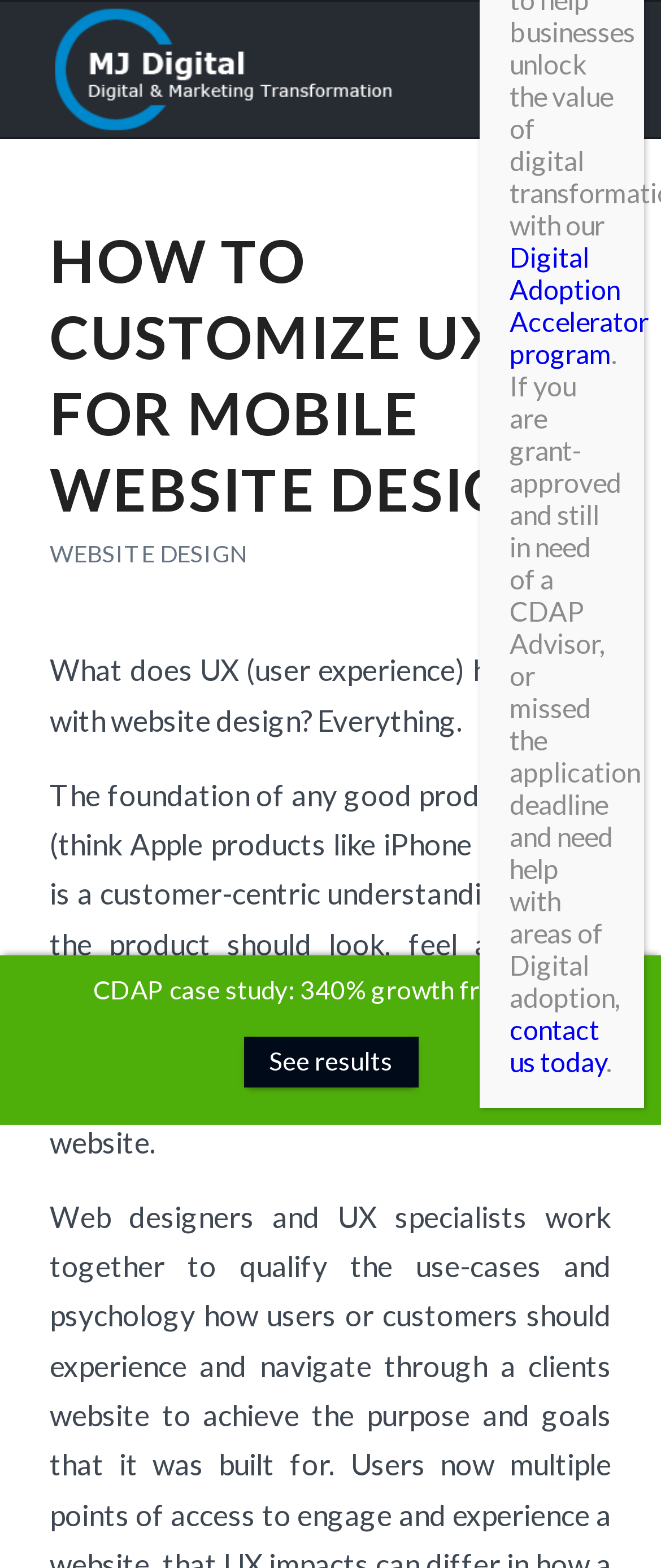Pinpoint the bounding box coordinates of the clickable area necessary to execute the following instruction: "Read about customizing UX for mobile website design". The coordinates should be given as four float numbers between 0 and 1, namely [left, top, right, bottom].

[0.075, 0.144, 0.839, 0.333]